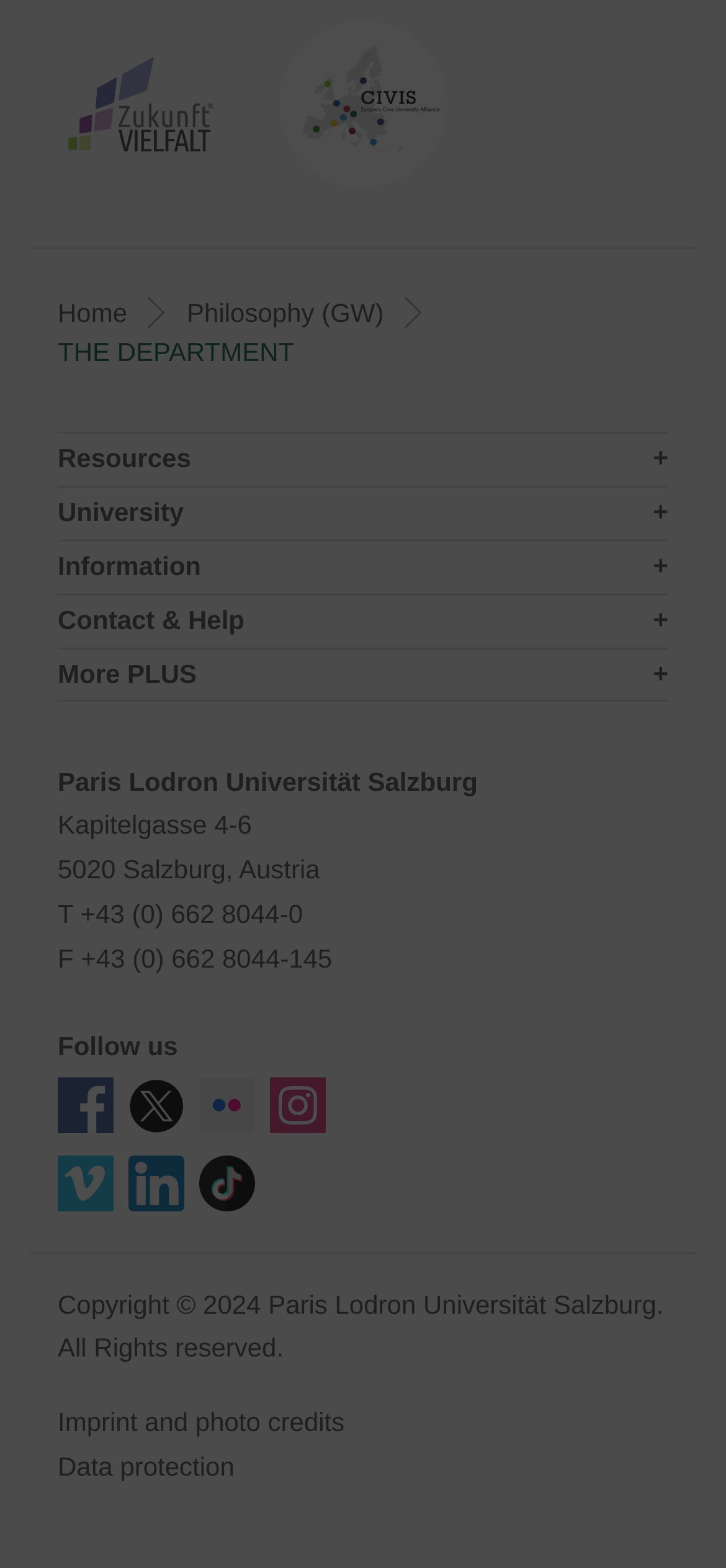Provide a single word or phrase to answer the given question: 
What is the phone number of the university?

+43 (0) 662 8044-0